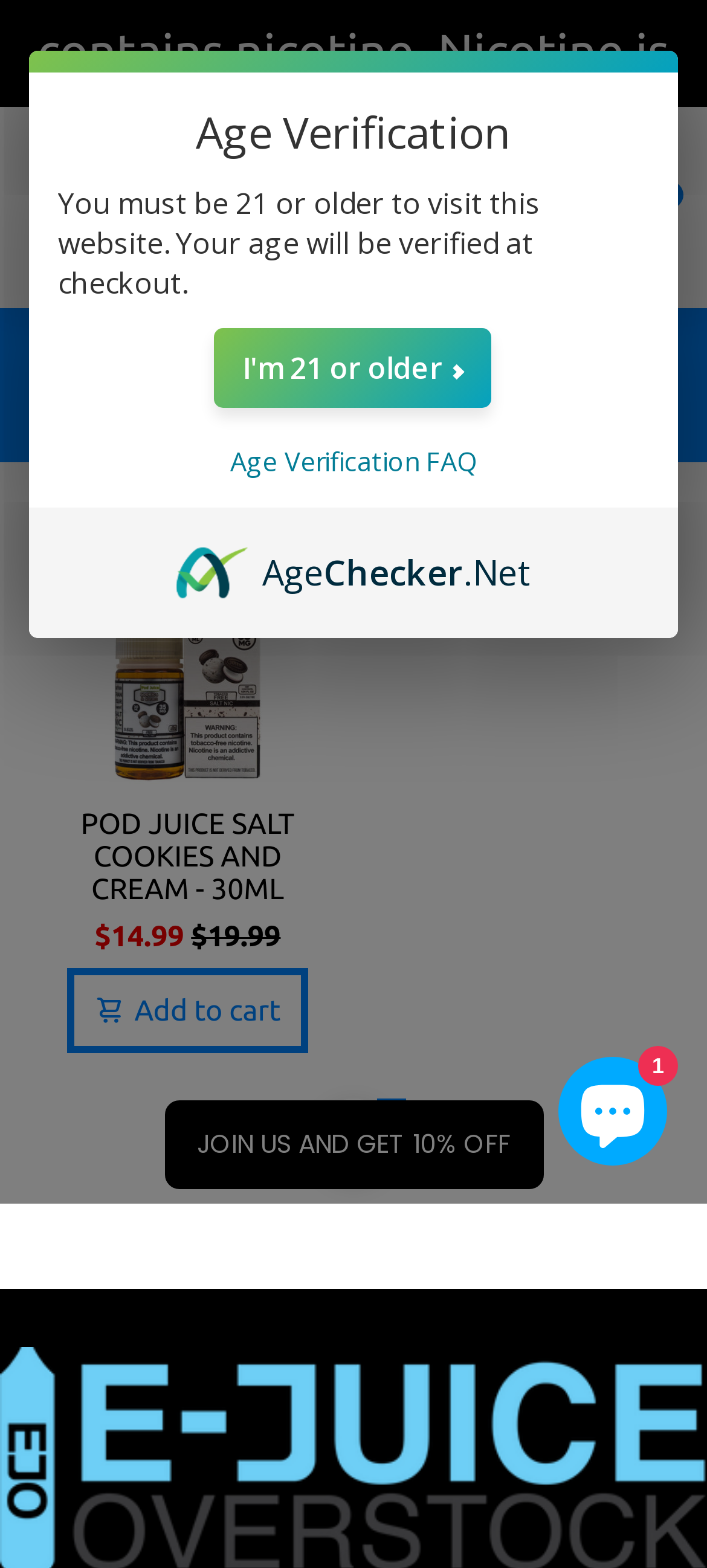Indicate the bounding box coordinates of the clickable region to achieve the following instruction: "Click the logo."

[0.182, 0.157, 0.682, 0.178]